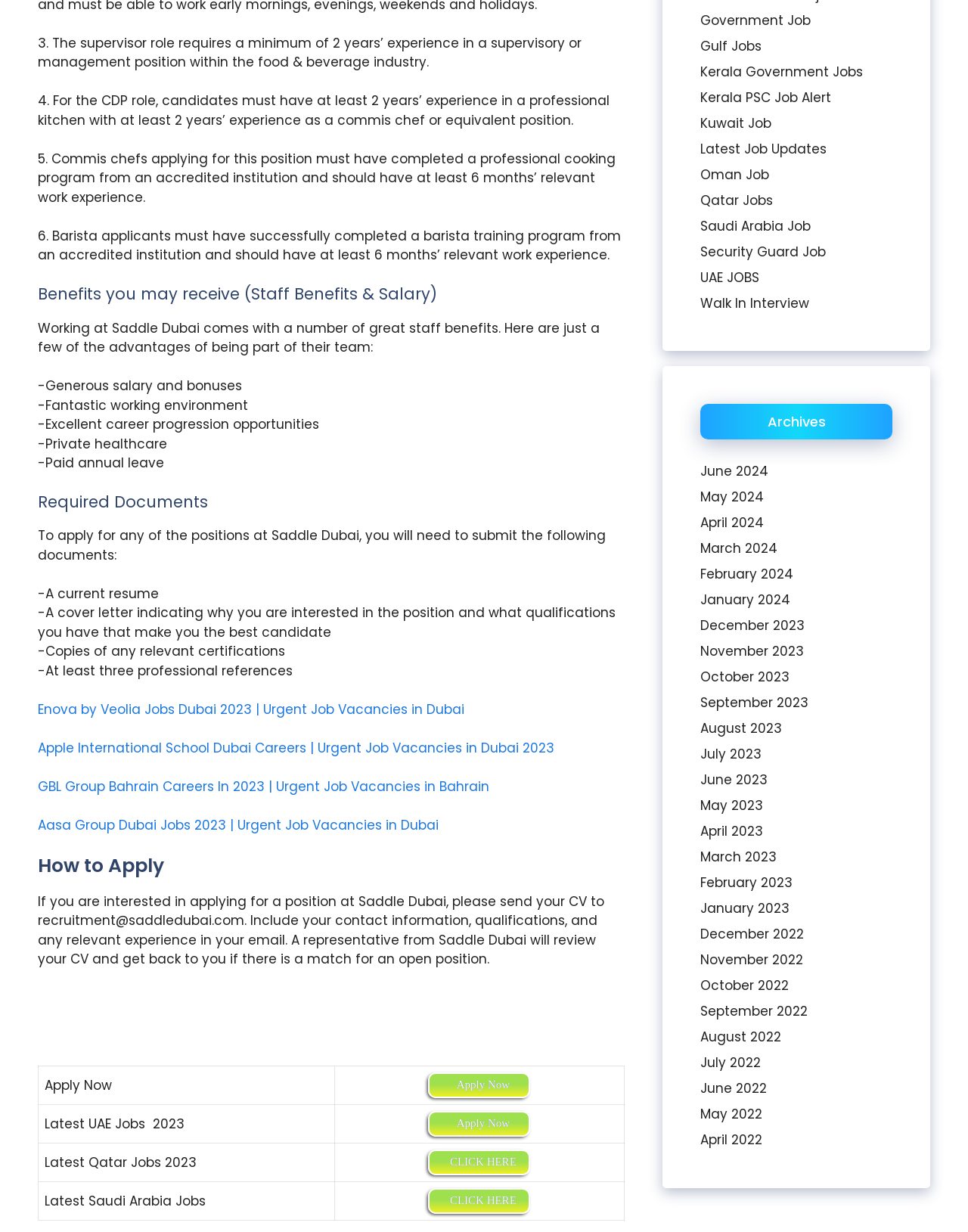Determine the bounding box coordinates of the element's region needed to click to follow the instruction: "Explore job opportunities in Qatar". Provide these coordinates as four float numbers between 0 and 1, formatted as [left, top, right, bottom].

[0.442, 0.933, 0.548, 0.954]